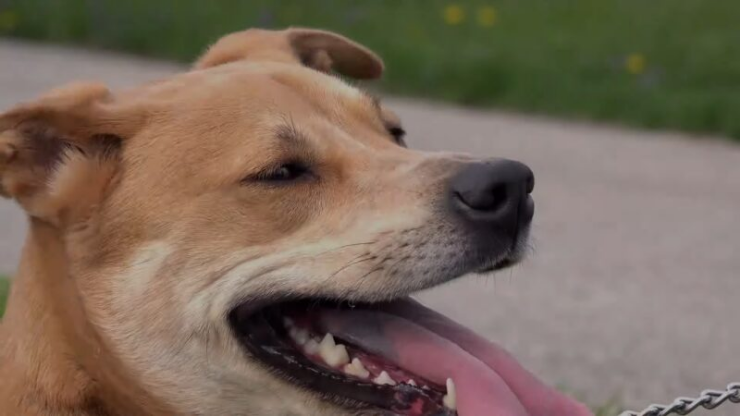Where is the dog likely to be? Based on the screenshot, please respond with a single word or phrase.

A park